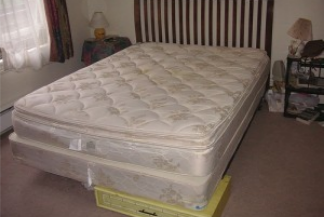Provide a brief response to the question below using one word or phrase:
What is on top of the nightstand?

A lamp